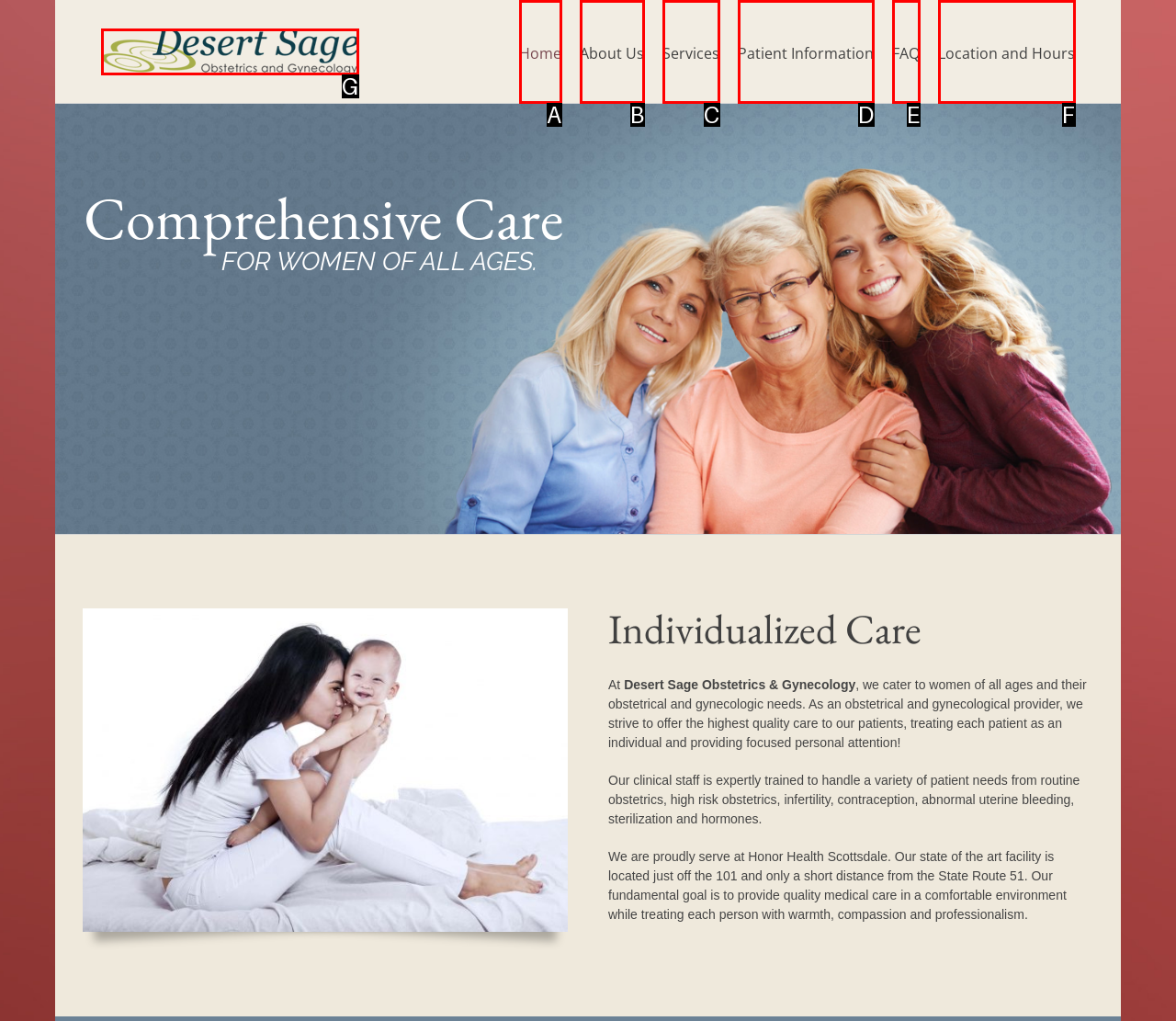Match the element description to one of the options: Services
Respond with the corresponding option's letter.

C